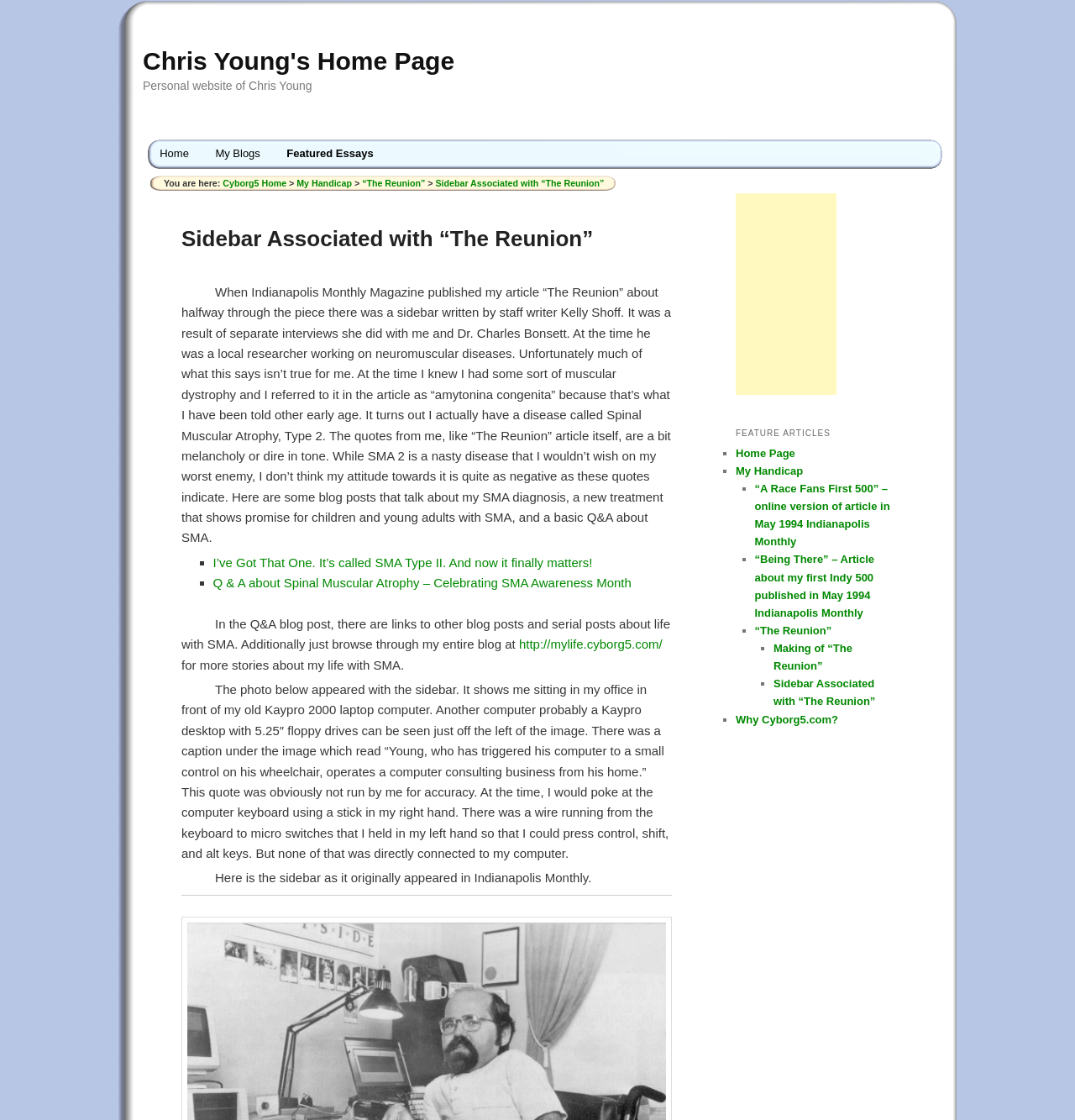Please identify the bounding box coordinates of the area I need to click to accomplish the following instruction: "go to home page".

[0.136, 0.124, 0.188, 0.15]